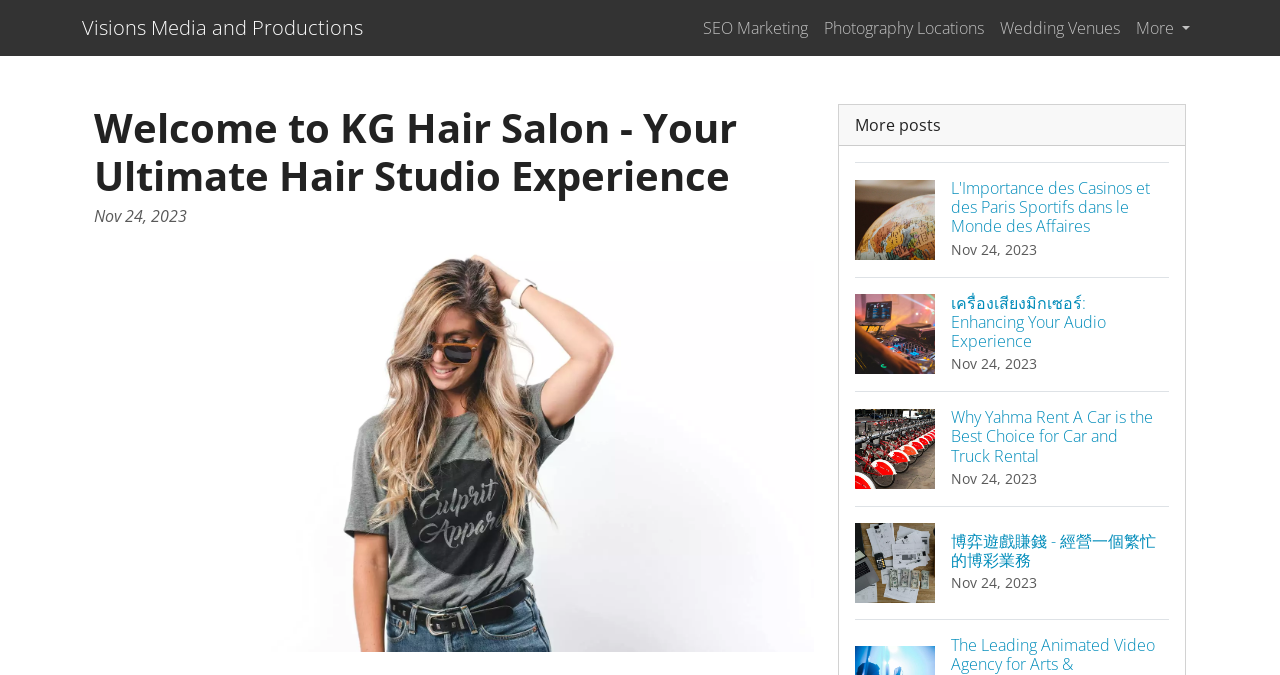Using the provided element description: "Visions Media and Productions", determine the bounding box coordinates of the corresponding UI element in the screenshot.

[0.064, 0.012, 0.284, 0.071]